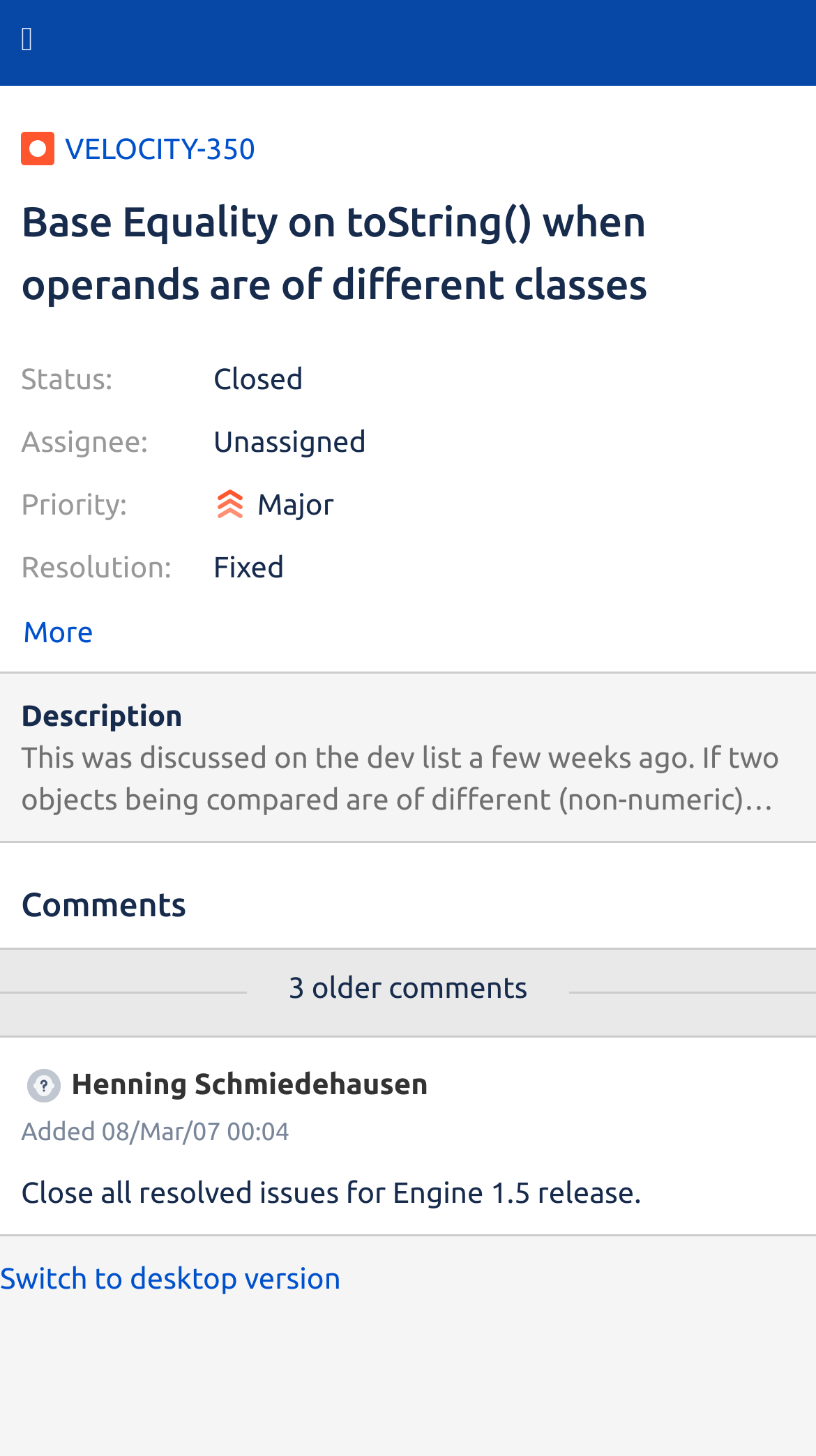Generate a comprehensive description of the webpage content.

The webpage appears to be a JIRA issue tracking page. At the top, there is a small image and a link to the issue number "VELOCITY-350". Next to it, there is a heading that summarizes the issue: "Base Equality on toString() when operands are of different classes". 

Below the heading, there are several static text elements that display information about the issue, including its status, assignee, priority, and resolution. The status is "Closed", the assignee is "Unassigned", the priority is "Major", and the resolution is "Fixed". 

Further down, there is a button labeled "More" and a heading that says "Description". Below the description heading, there is another heading that says "Comments". 

In the comments section, there is a static text element that indicates there are "3 older comments". Below it, there is an image, followed by a static text element that displays the name "Henning Schmiedehausen" and a timestamp "Added 08/Mar/07 00:04". There is also a static text element that displays a comment: "Close all resolved issues for Engine 1.5 release." 

At the very bottom of the page, there is a content information section that contains a link to "Switch to desktop version".